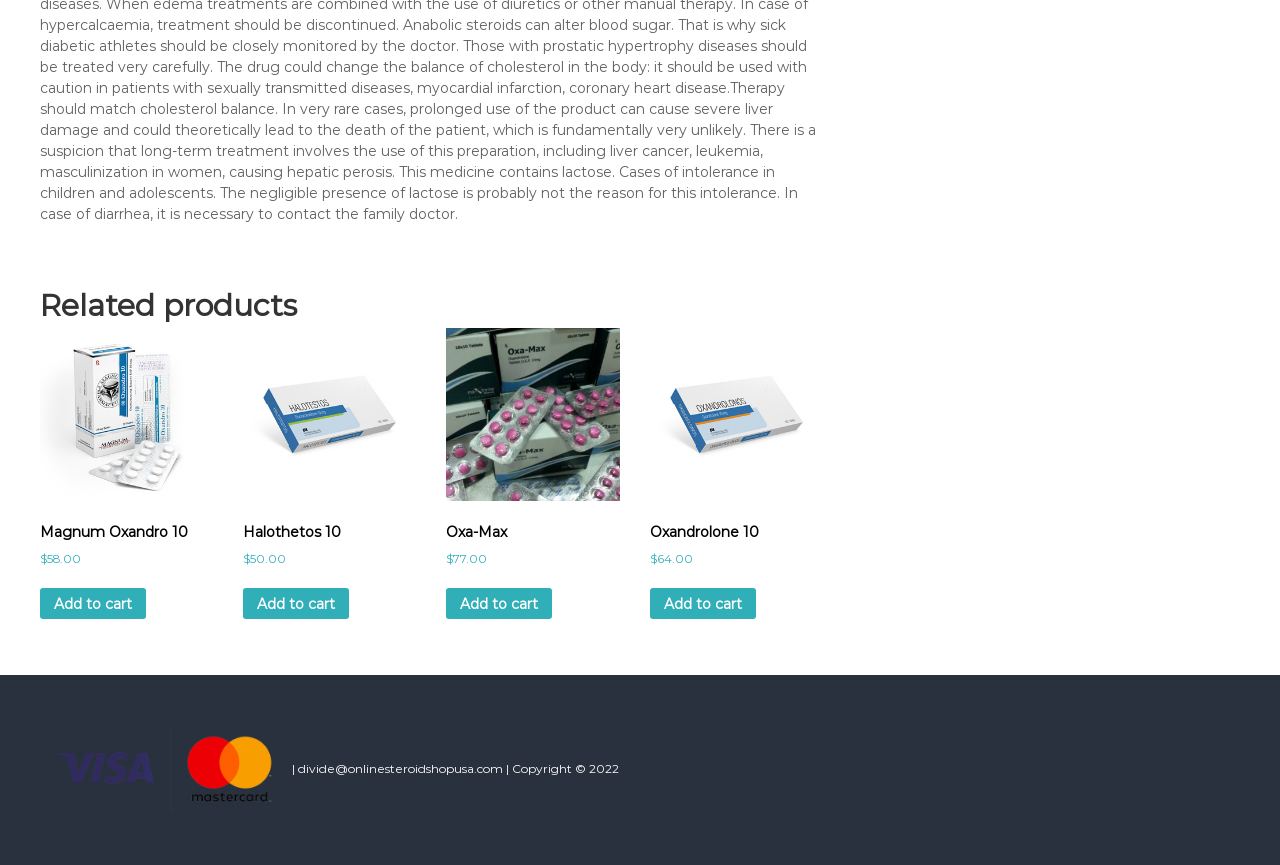Answer the question below with a single word or a brief phrase: 
How many products are listed?

4